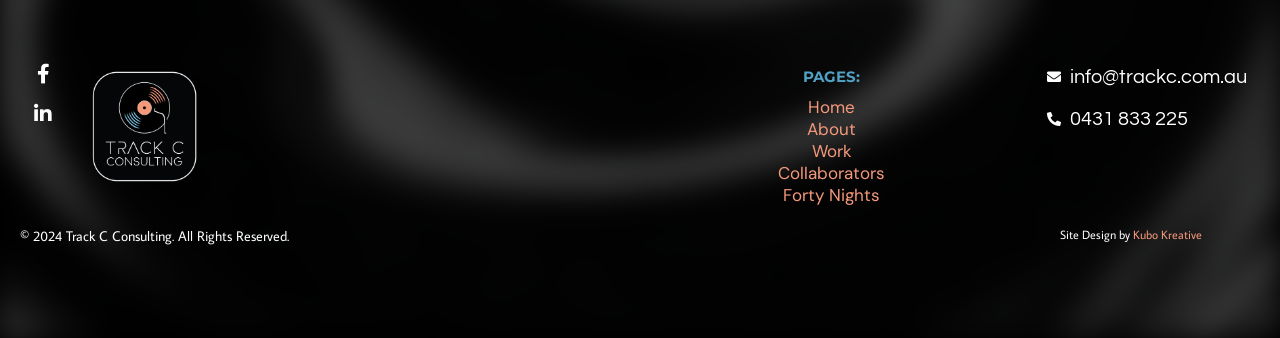Identify the bounding box coordinates of the area that should be clicked in order to complete the given instruction: "Visit Kubo Kreative website". The bounding box coordinates should be four float numbers between 0 and 1, i.e., [left, top, right, bottom].

[0.886, 0.672, 0.939, 0.716]